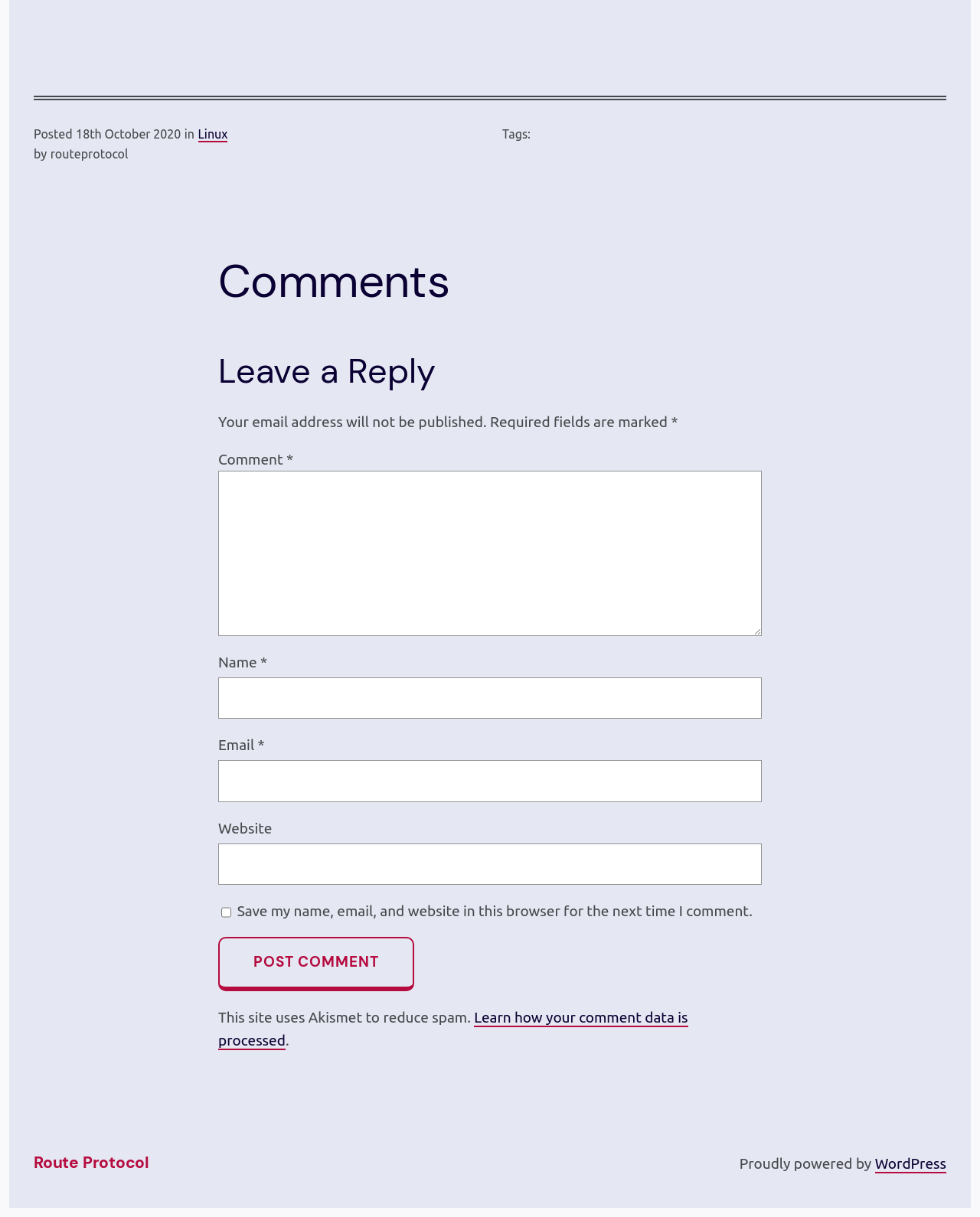Please find the bounding box coordinates (top-left x, top-left y, bottom-right x, bottom-right y) in the screenshot for the UI element described as follows: Route Protocol

[0.034, 0.947, 0.152, 0.965]